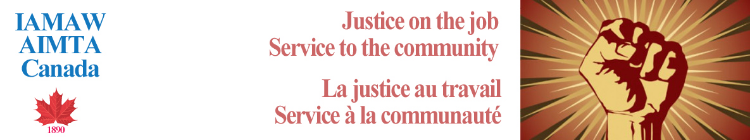Offer an in-depth caption for the image.

The image showcases the logo of the IAMAW (International Association of Machinists and Aerospace Workers) alongside its motto, emphasizing the union's commitment to advocacy and community service. The left side prominently displays the IAMAW logo in blue, featuring the acronym along with "Canada" and a stylized red maple leaf beneath it, symbolizing the union's Canadian identity and heritage since its establishment in 1890. 

To the right, the text highlights key messages in both English and French: "Justice on the job, Service to the community" and "La justice au travail, Service à la communauté." This bilingual presentation underscores the union's dedication to worker justice and community support, framed against a striking background featuring a raised fist motif, which conveys solidarity and strength. The design emphasizes the importance of labor rights and the union's role in championing these values within the community.